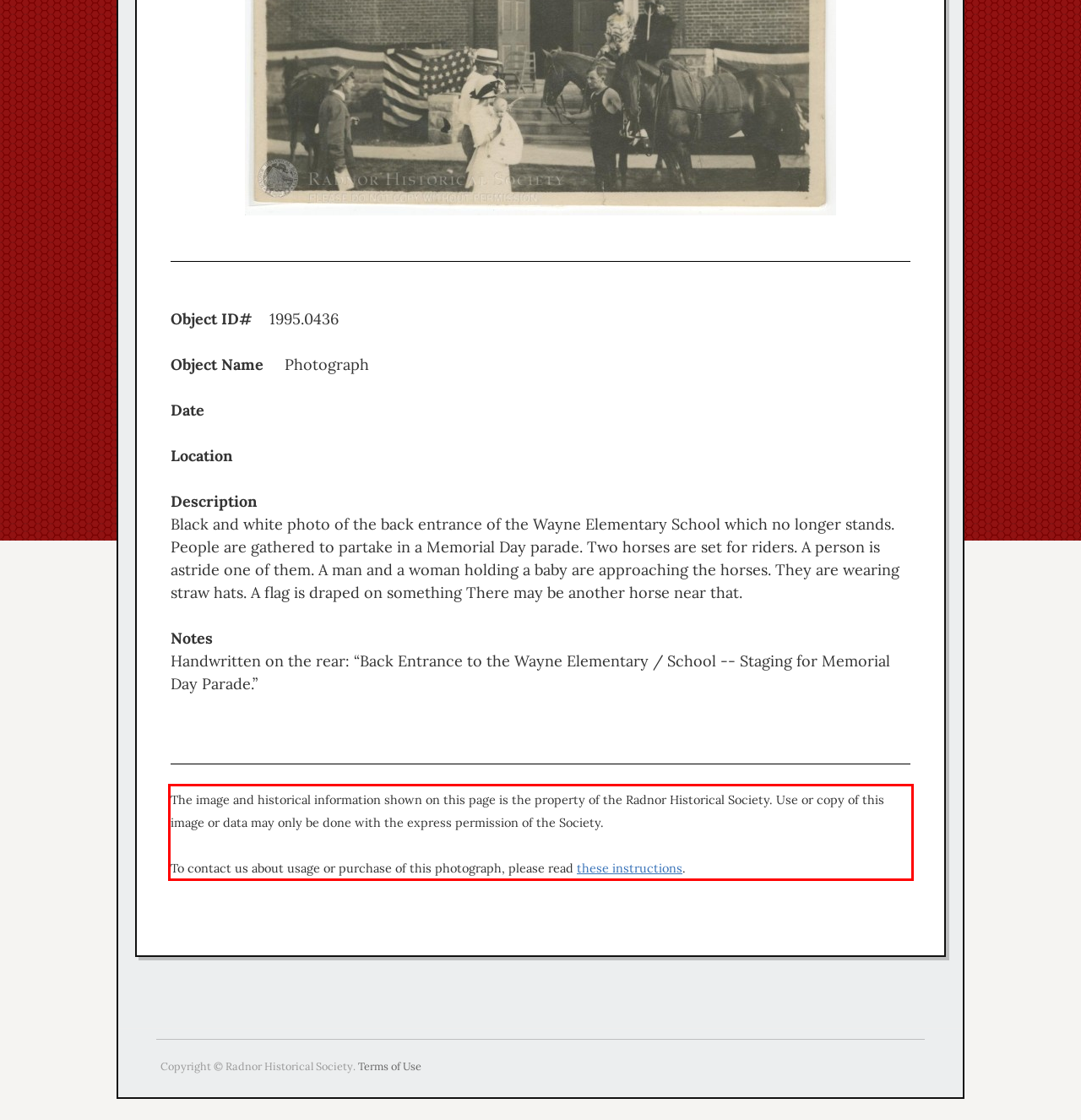Please identify and extract the text from the UI element that is surrounded by a red bounding box in the provided webpage screenshot.

The image and historical information shown on this page is the property of the Radnor Historical Society. Use or copy of this image or data may only be done with the express permission of the Society. To contact us about usage or purchase of this photograph, please read these instructions.